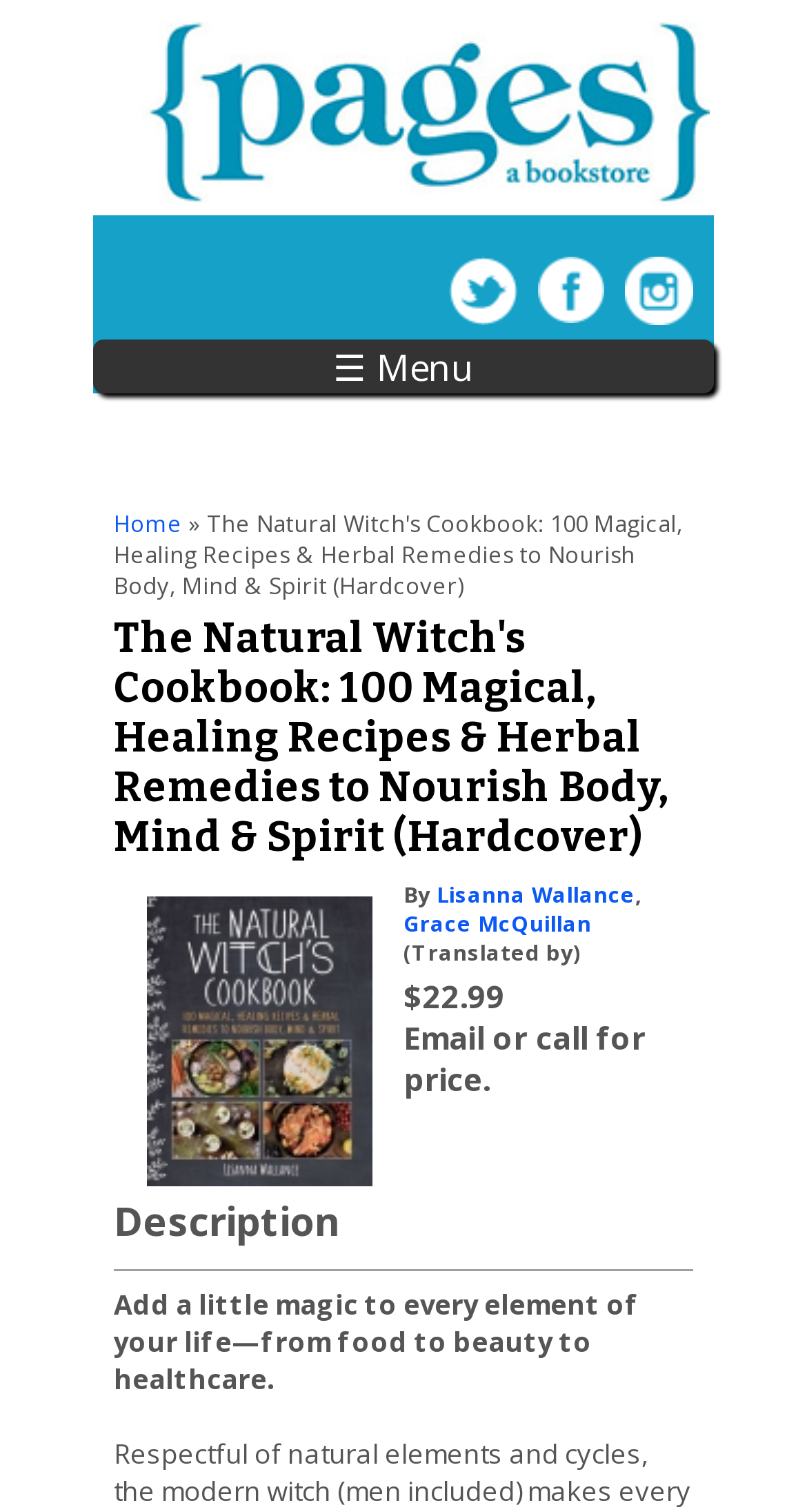Locate and provide the bounding box coordinates for the HTML element that matches this description: "title="Home"".

[0.173, 0.118, 0.878, 0.142]